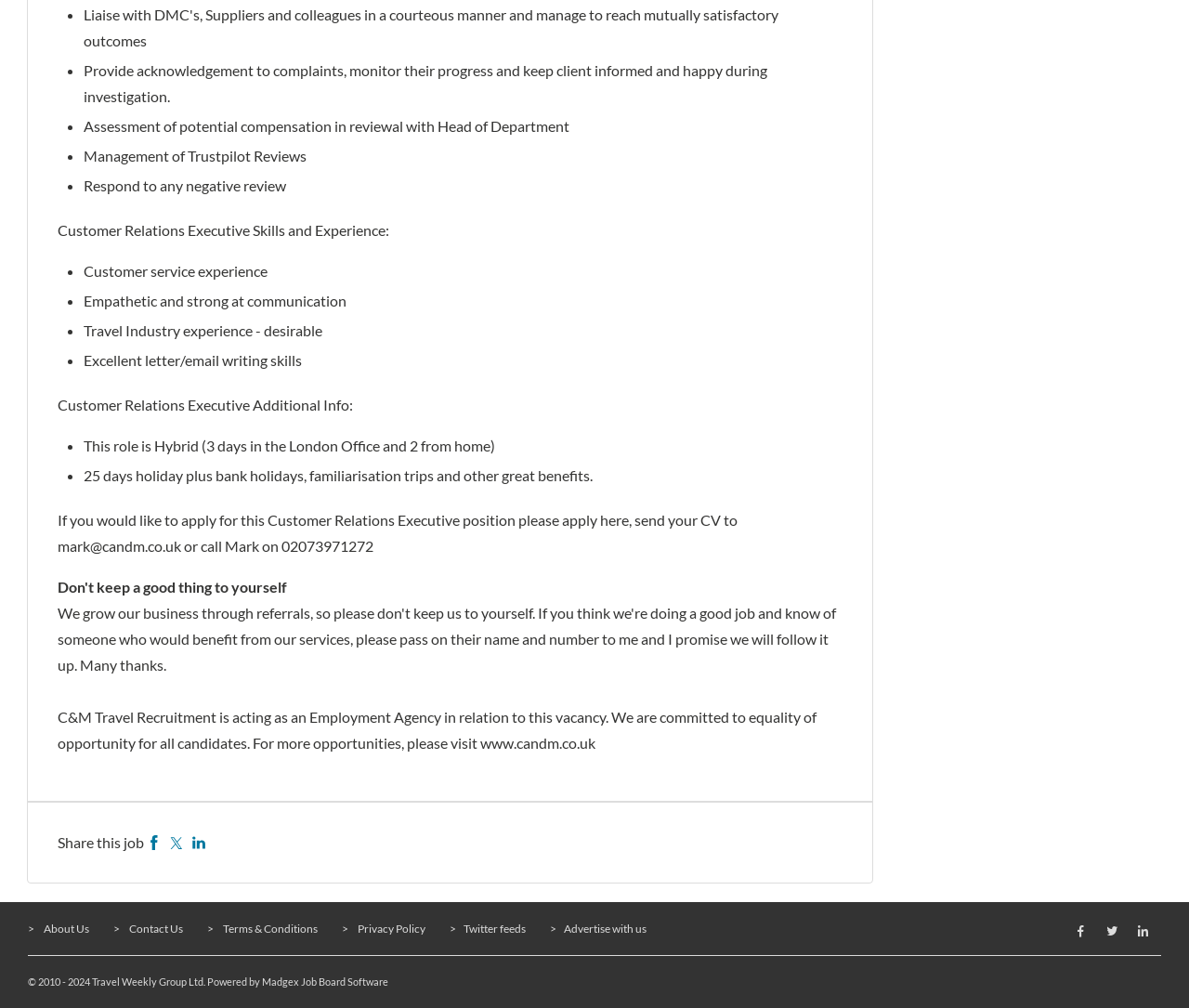What is the name of the recruitment agency mentioned in the webpage?
Please provide a single word or phrase as your answer based on the image.

C&M Travel Recruitment